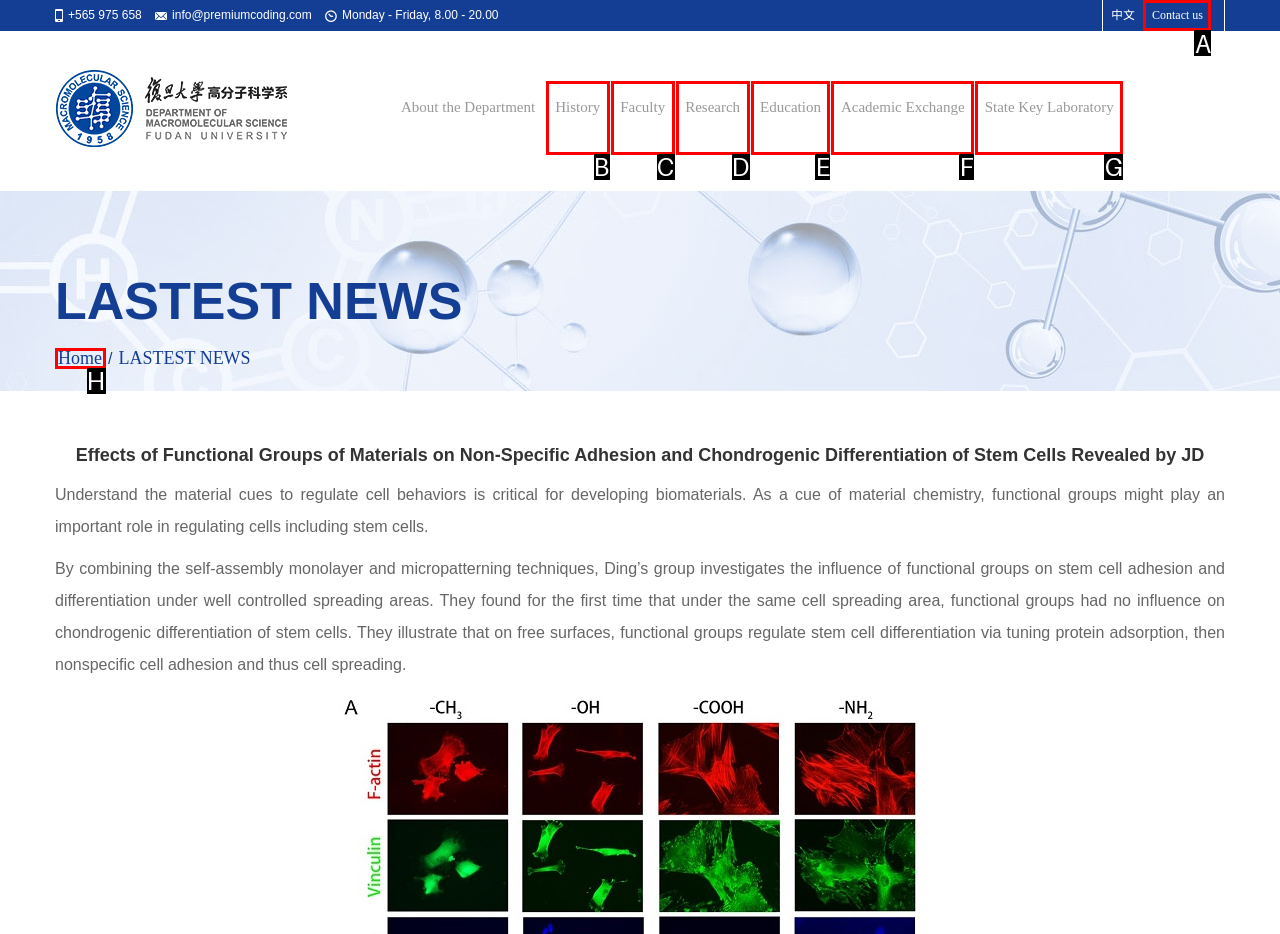Identify which lettered option to click to carry out the task: Contact us. Provide the letter as your answer.

A